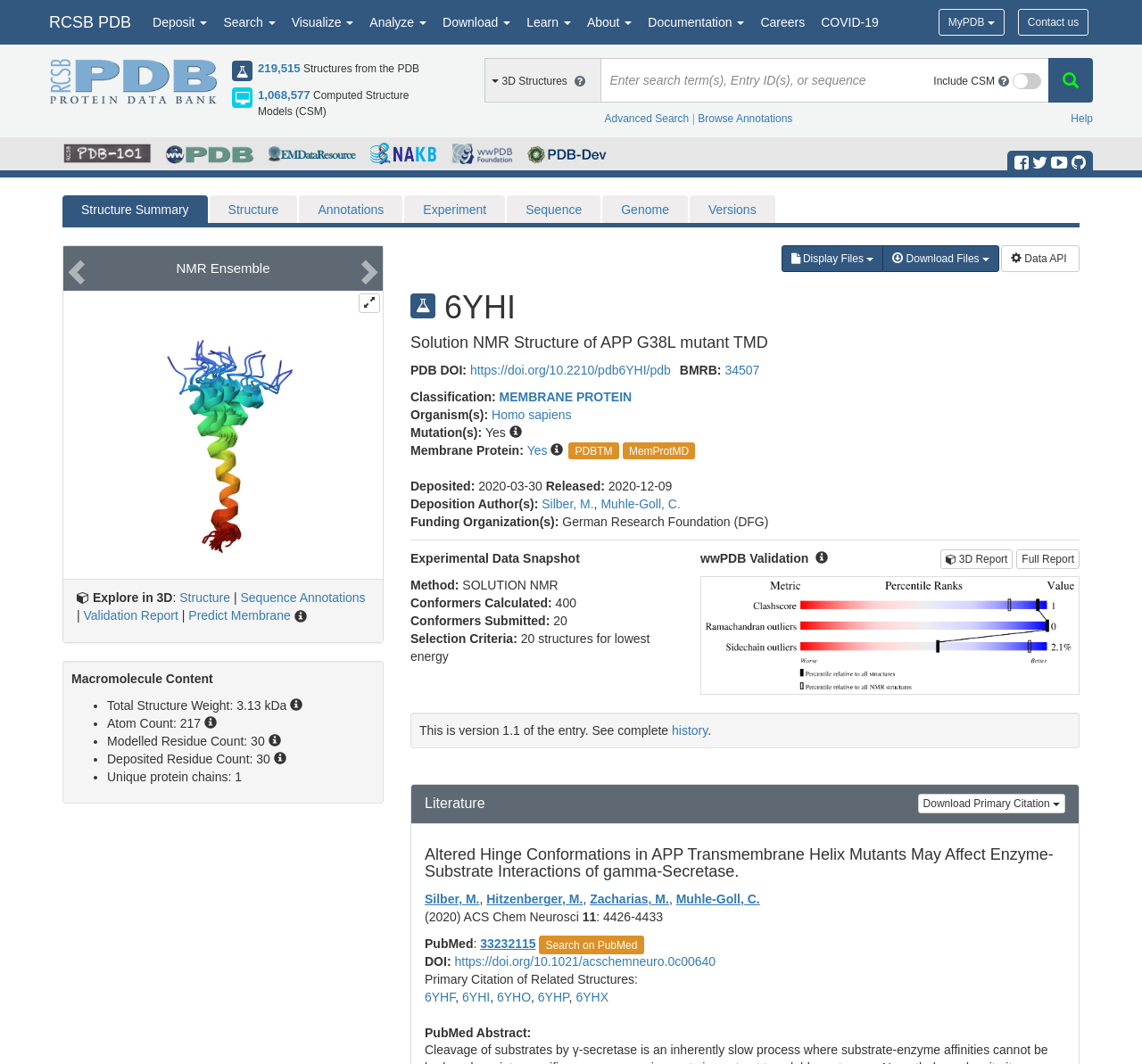Please analyze the image and give a detailed answer to the question:
How many images are there in the webpage?

I counted the images on the webpage, which are the RCSB PDB logo, PDB-101 logo, wwPDB logo, EMDataResource logo, NAKB logo, wwPDB Foundation logo, PDB-Dev Logo, and six social media icons. There are 11 images in total.